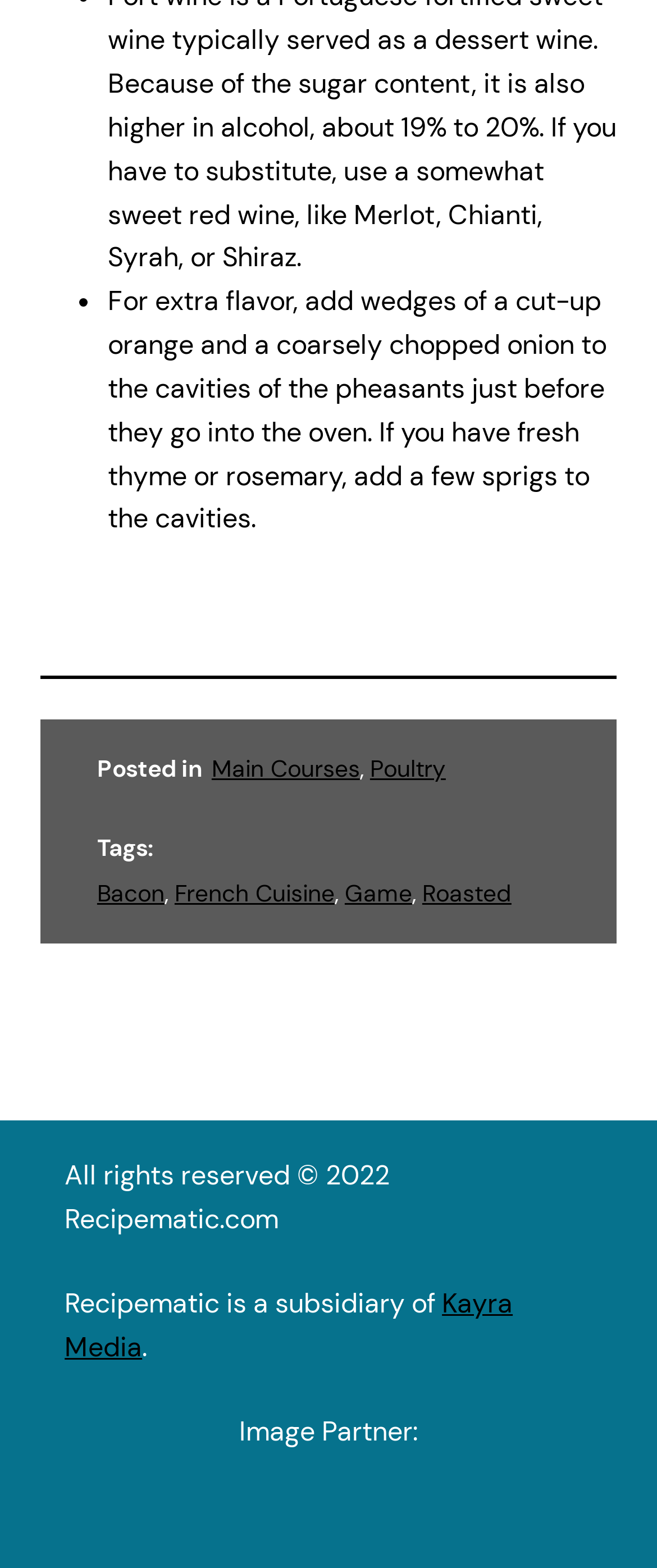Use a single word or phrase to answer the question:
What type of cuisine is this recipe related to?

French